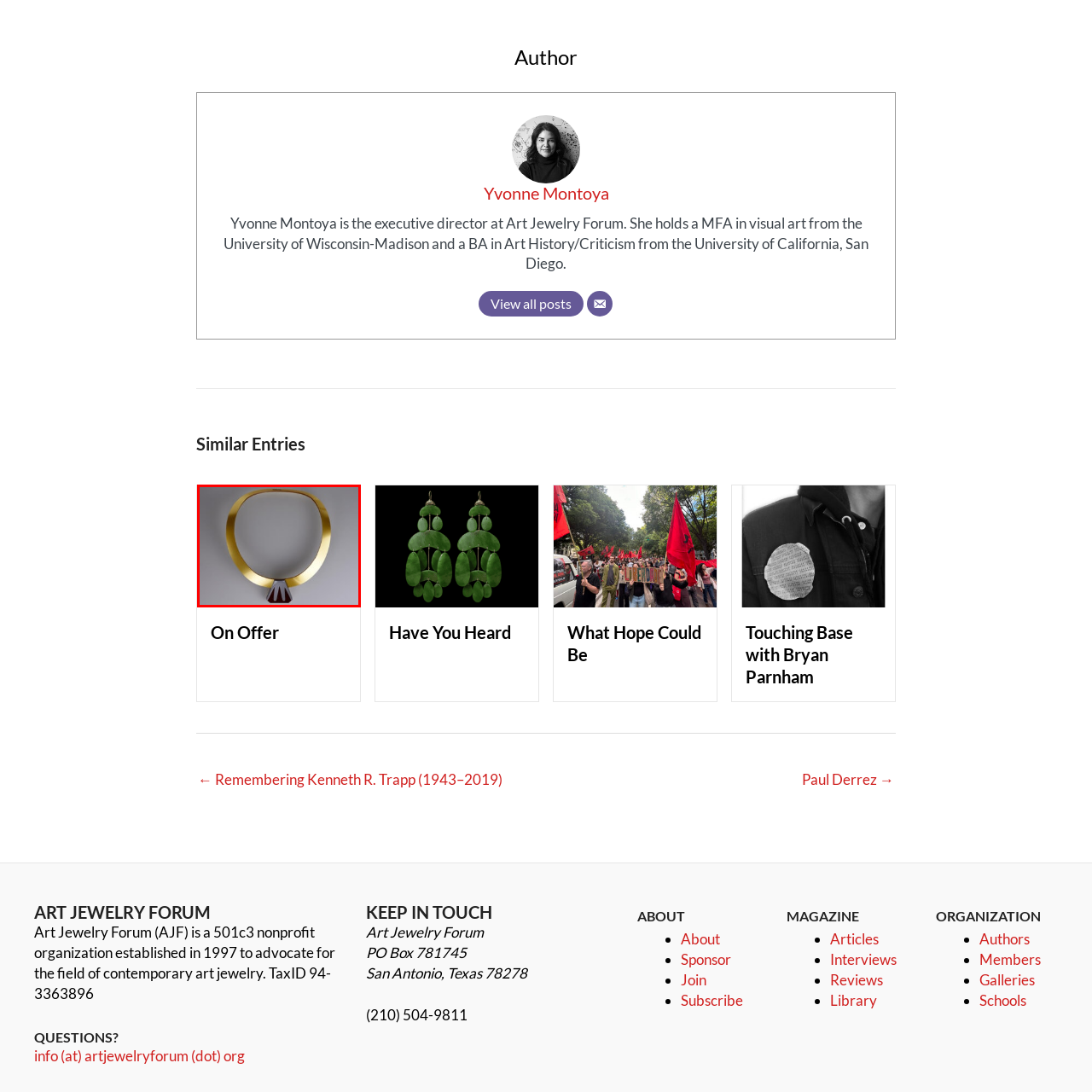Describe all the elements and activities occurring in the red-outlined area of the image extensively.

The image features an artistic necklace characterized by its bold design. The necklace is composed of a sleek, wide, gold-colored band that forms a smooth arc around the neck. At its center, it showcases a striking pendant with a shape reminiscent of a stylized mountain, combining a deep red or burgundy color with a contrasting silver or metallic element. This piece exemplifies contemporary jewelry, highlighting the intersection of form and color, making it a captivating accessory for modern aesthetics. Such designs reflect the innovative spirit celebrated in art jewelry forums, emphasizing the creativity and craftsmanship involved in the field.